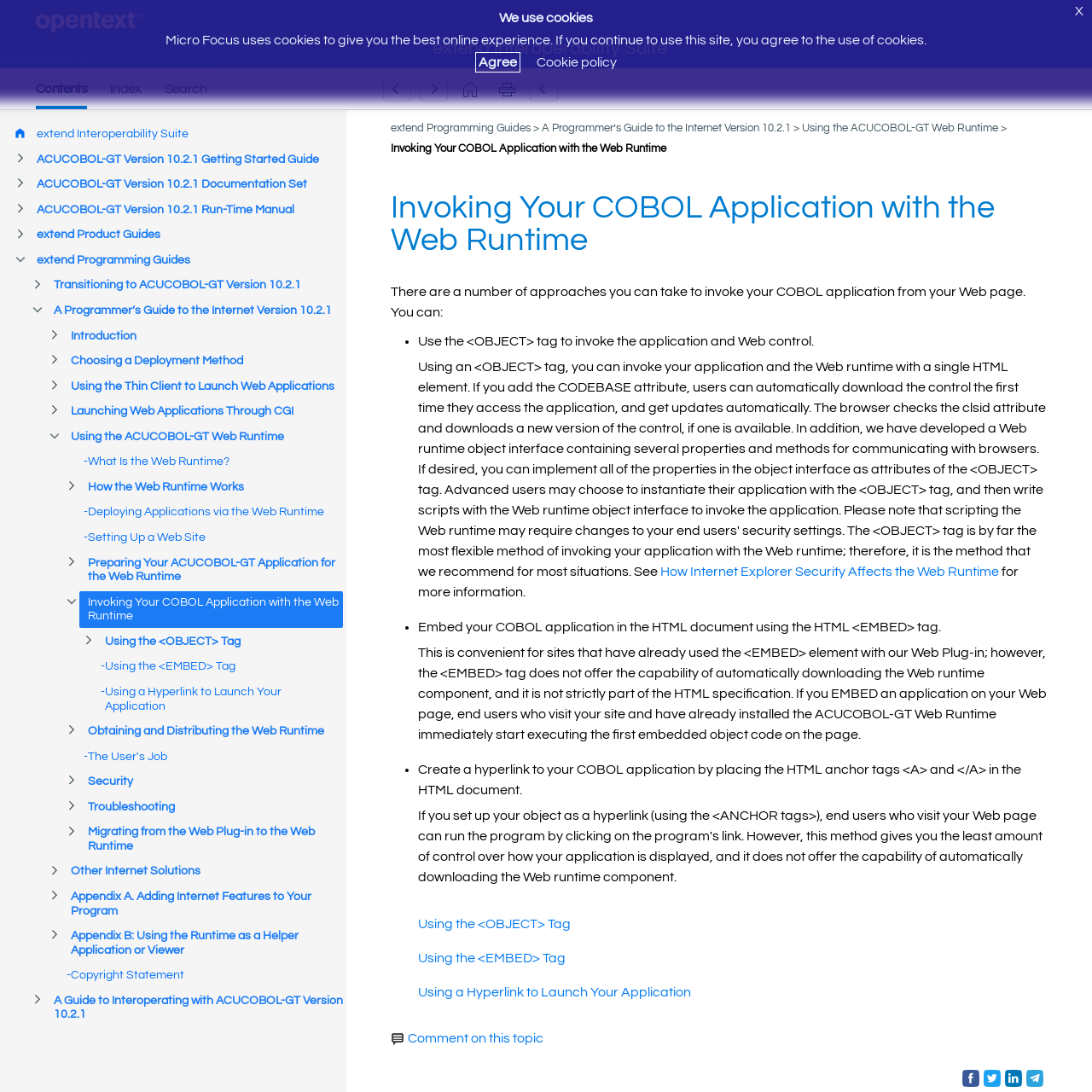How many iframes are present on the webpage? Based on the image, give a response in one word or a short phrase.

2